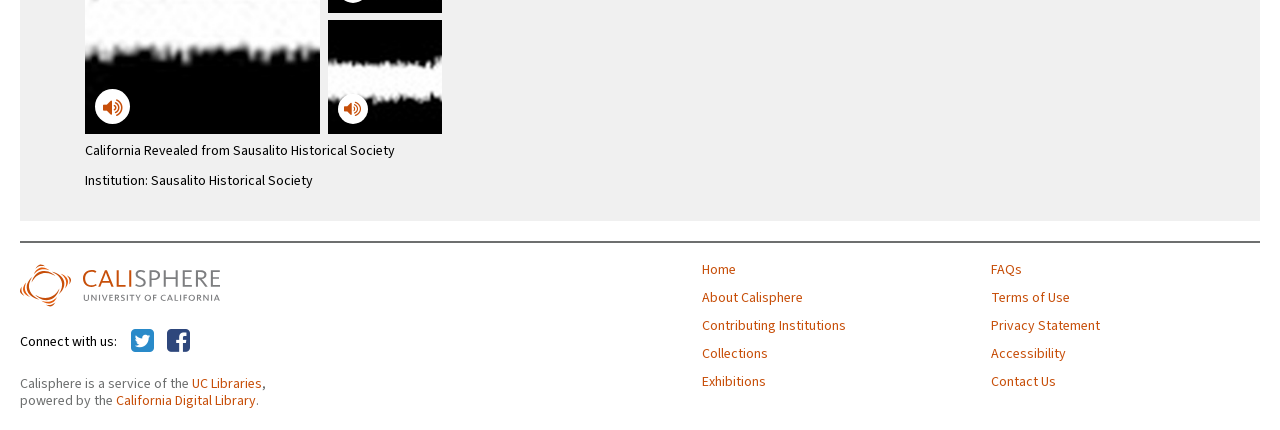Identify the bounding box for the UI element described as: "UC Libraries". Ensure the coordinates are four float numbers between 0 and 1, formatted as [left, top, right, bottom].

[0.15, 0.87, 0.205, 0.917]